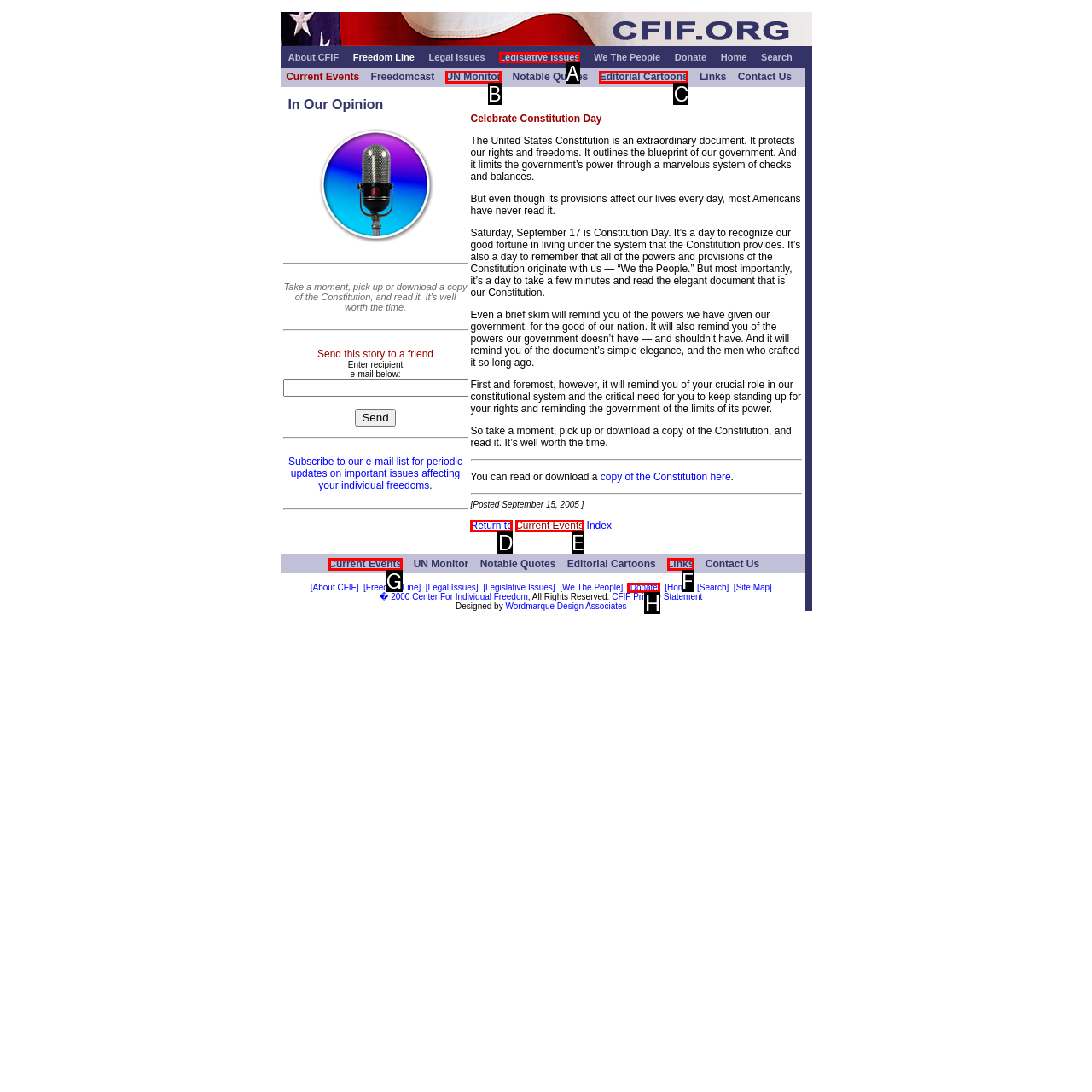To complete the instruction: Click the 'Current Events' link, which HTML element should be clicked?
Respond with the option's letter from the provided choices.

G